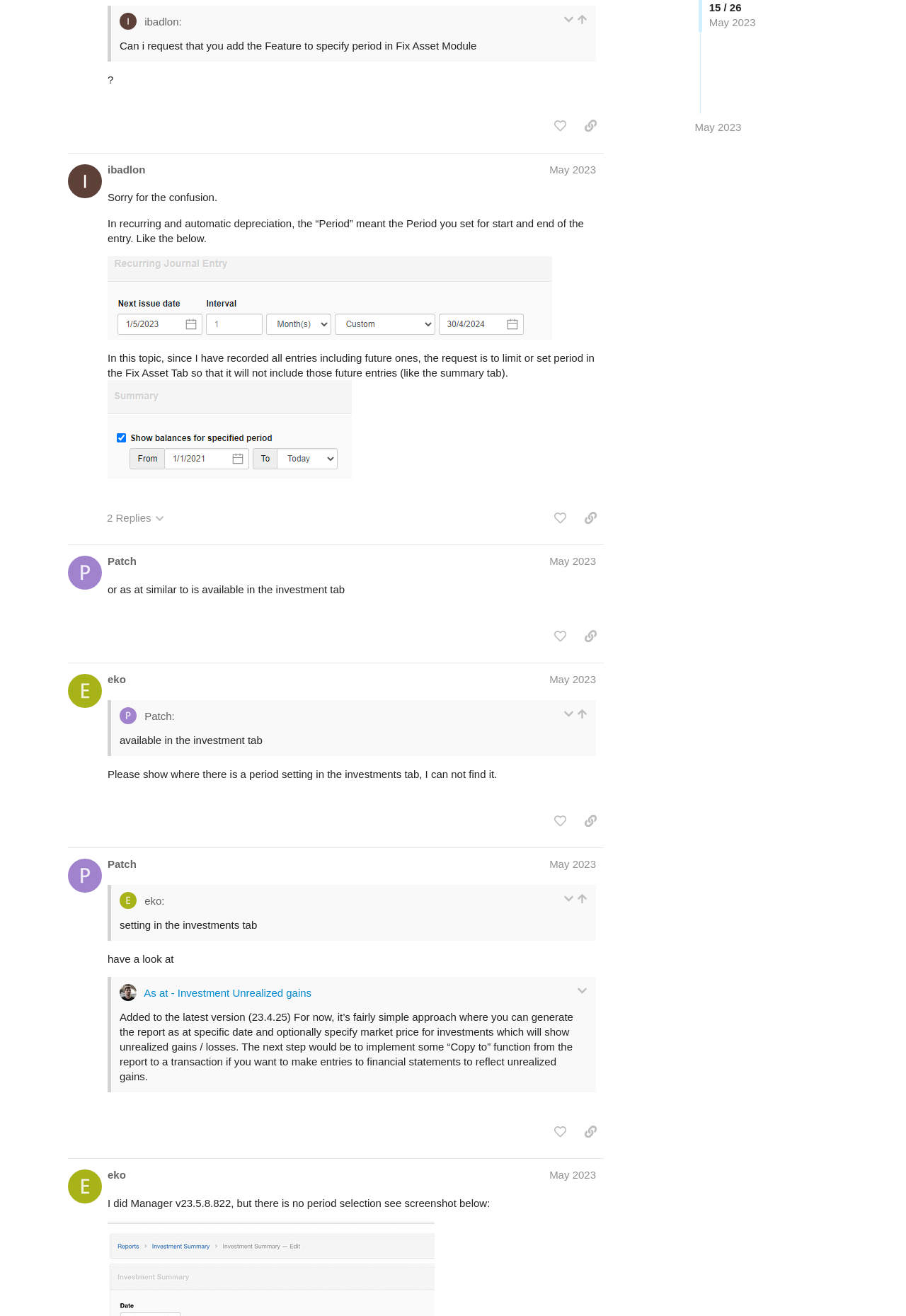Please determine the bounding box coordinates of the element's region to click for the following instruction: "Search for something".

None